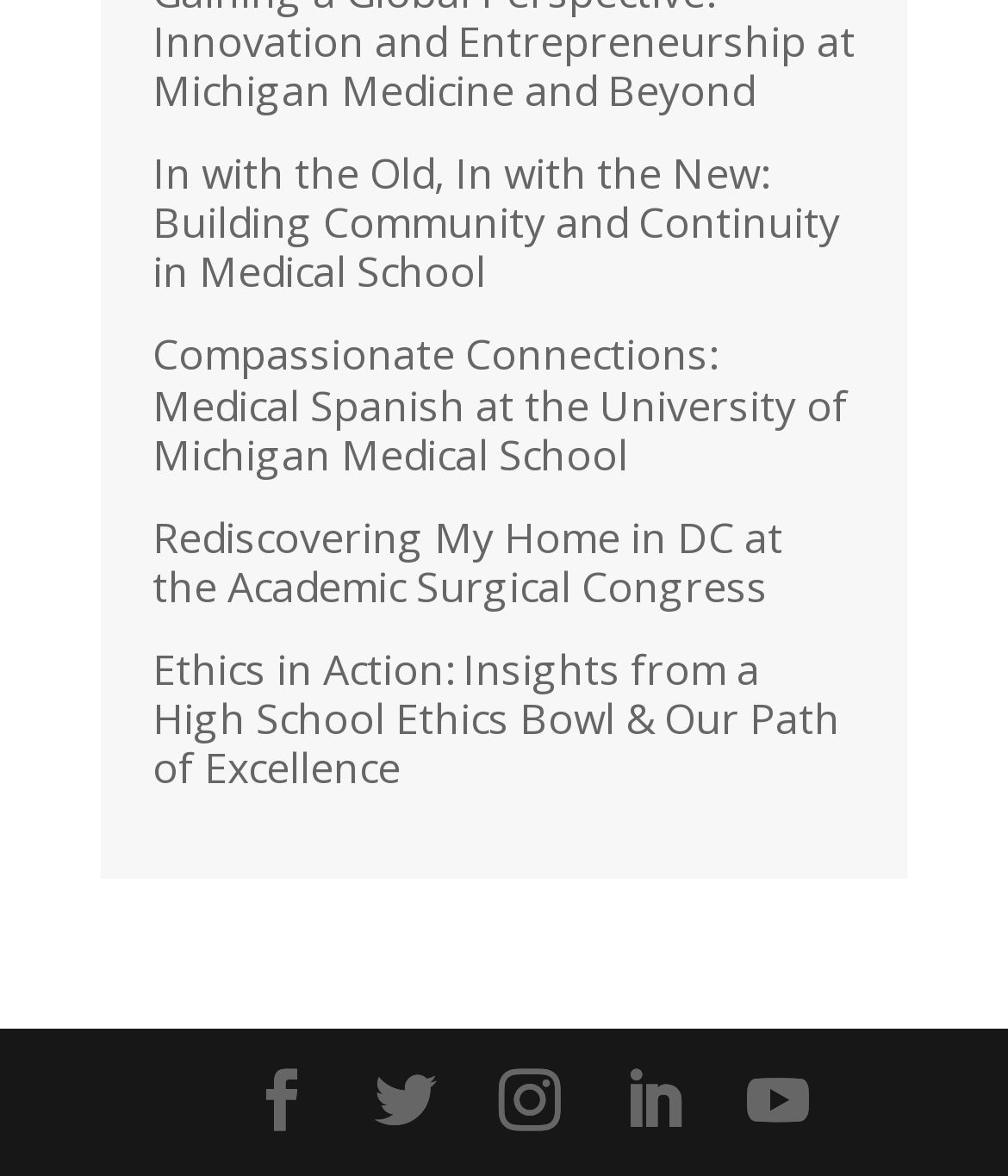Identify the bounding box coordinates of the region that should be clicked to execute the following instruction: "Read the article about compassionate connections".

[0.151, 0.278, 0.841, 0.411]